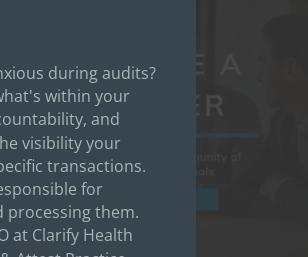Please answer the following question using a single word or phrase: 
Who is the target audience of the image?

Professionals in finance or audit management